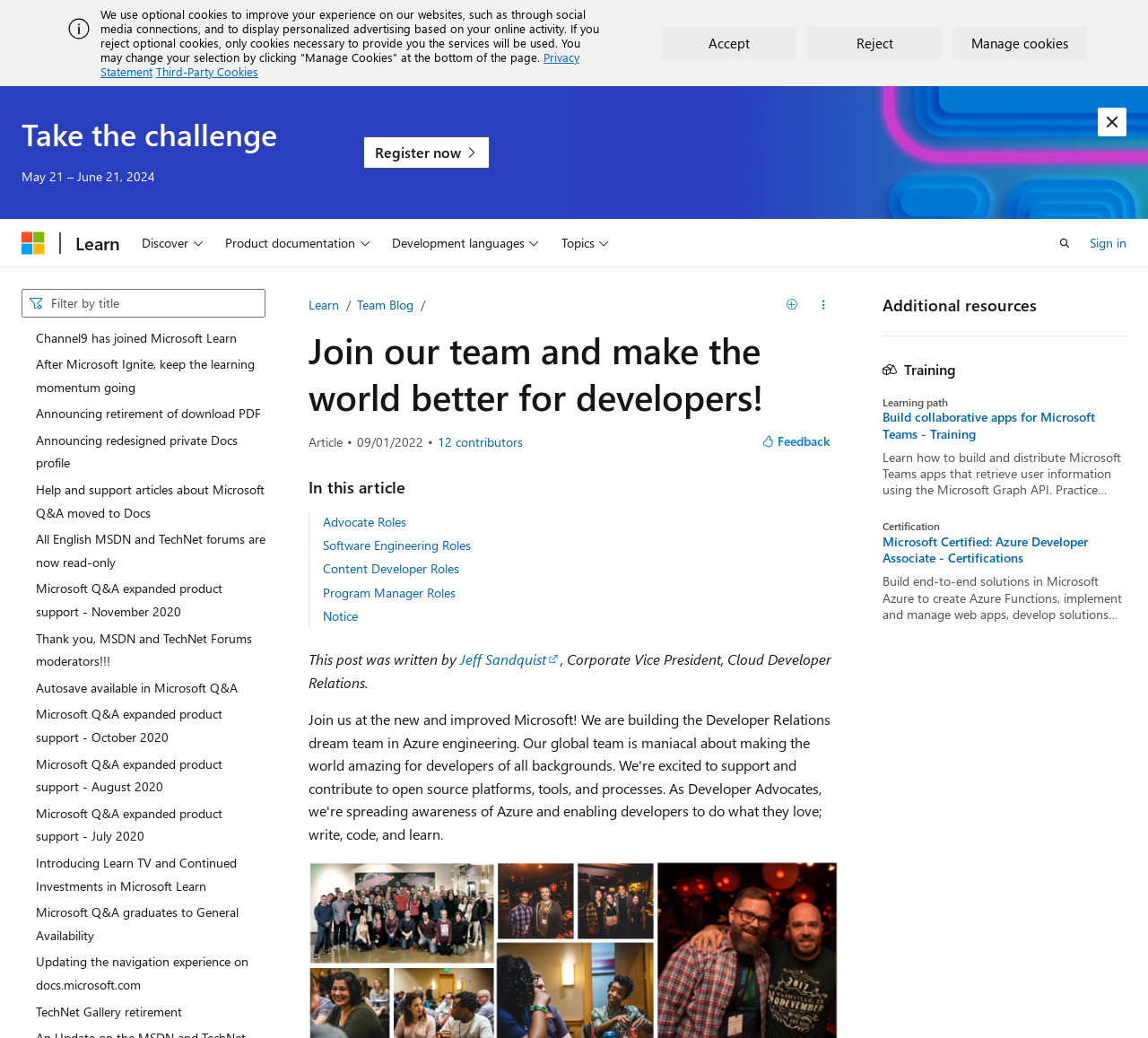What is the purpose of the 'Accept' button?
Based on the visual details in the image, please answer the question thoroughly.

The 'Accept' button is located at the bottom of the page, and it is part of the cookie consent notification. Its purpose is to allow users to accept the use of optional cookies on the website, which are used to improve the user experience and display personalized advertising.